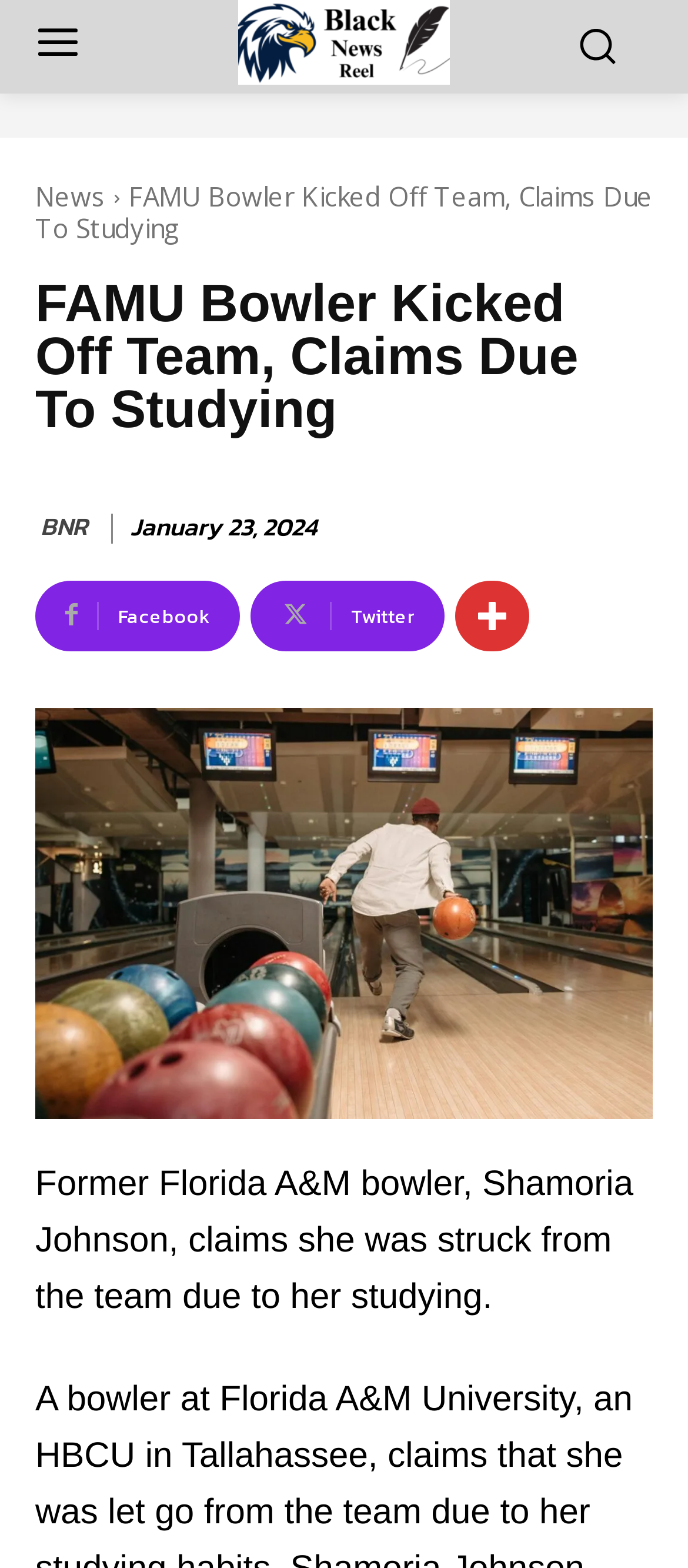Extract the bounding box for the UI element that matches this description: "Twitter".

[0.364, 0.37, 0.646, 0.415]